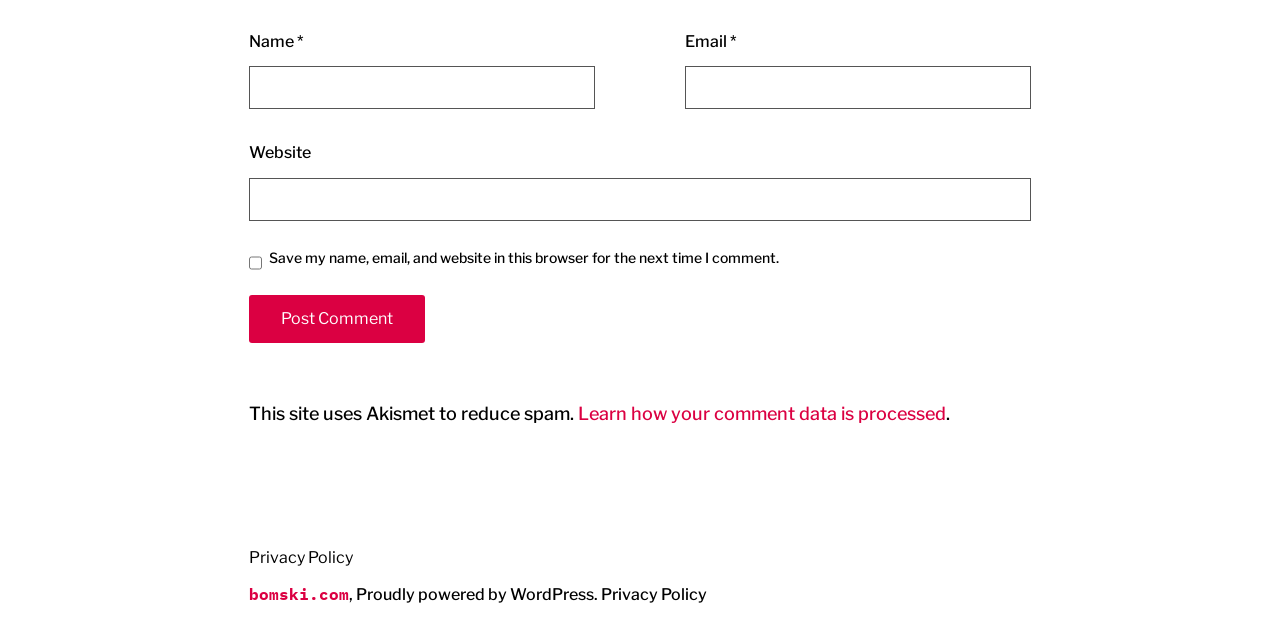Extract the bounding box coordinates of the UI element described: "bomski.com". Provide the coordinates in the format [left, top, right, bottom] with values ranging from 0 to 1.

[0.195, 0.906, 0.273, 0.939]